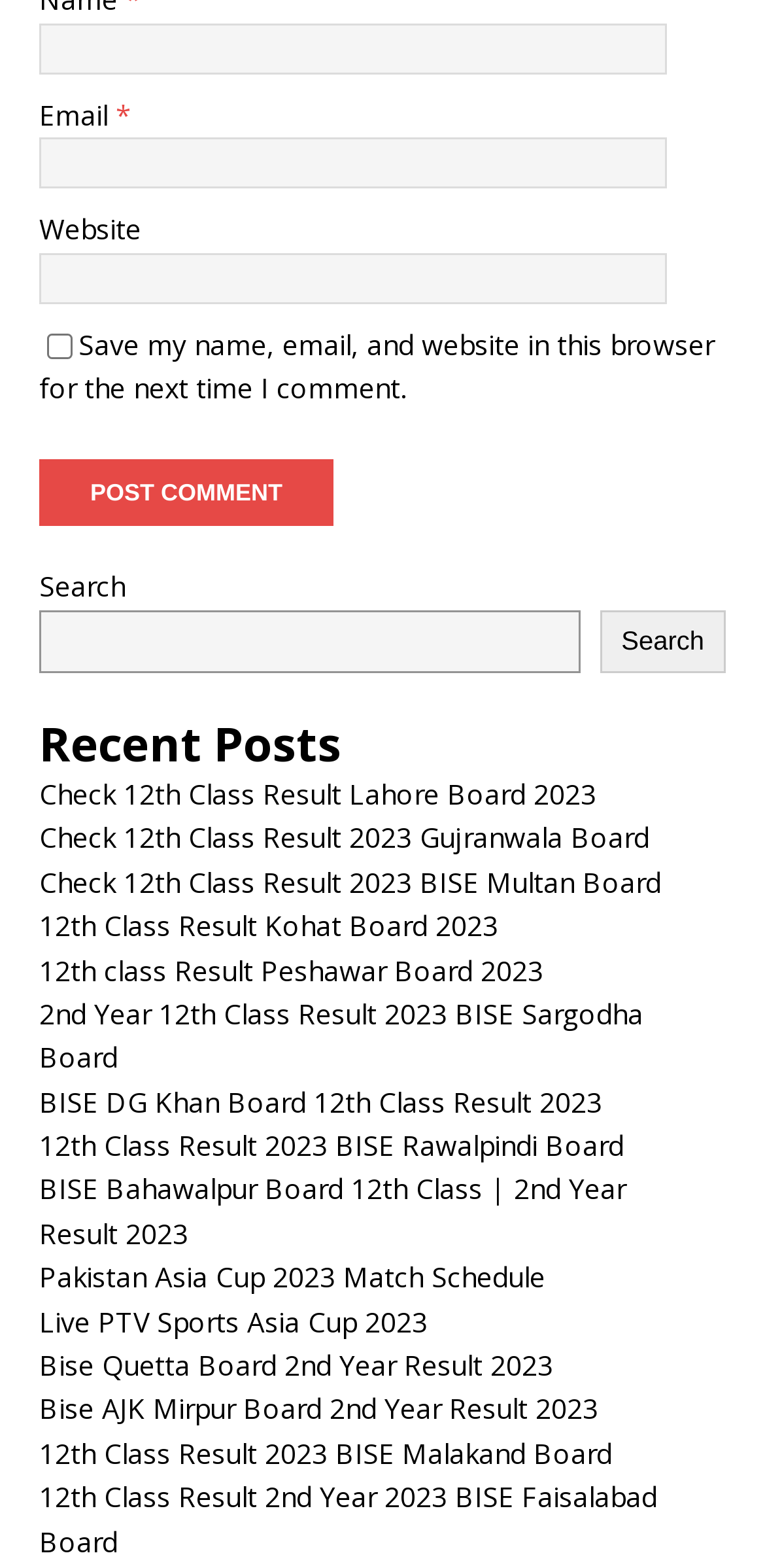Provide a short answer using a single word or phrase for the following question: 
How many textboxes are on the page?

3